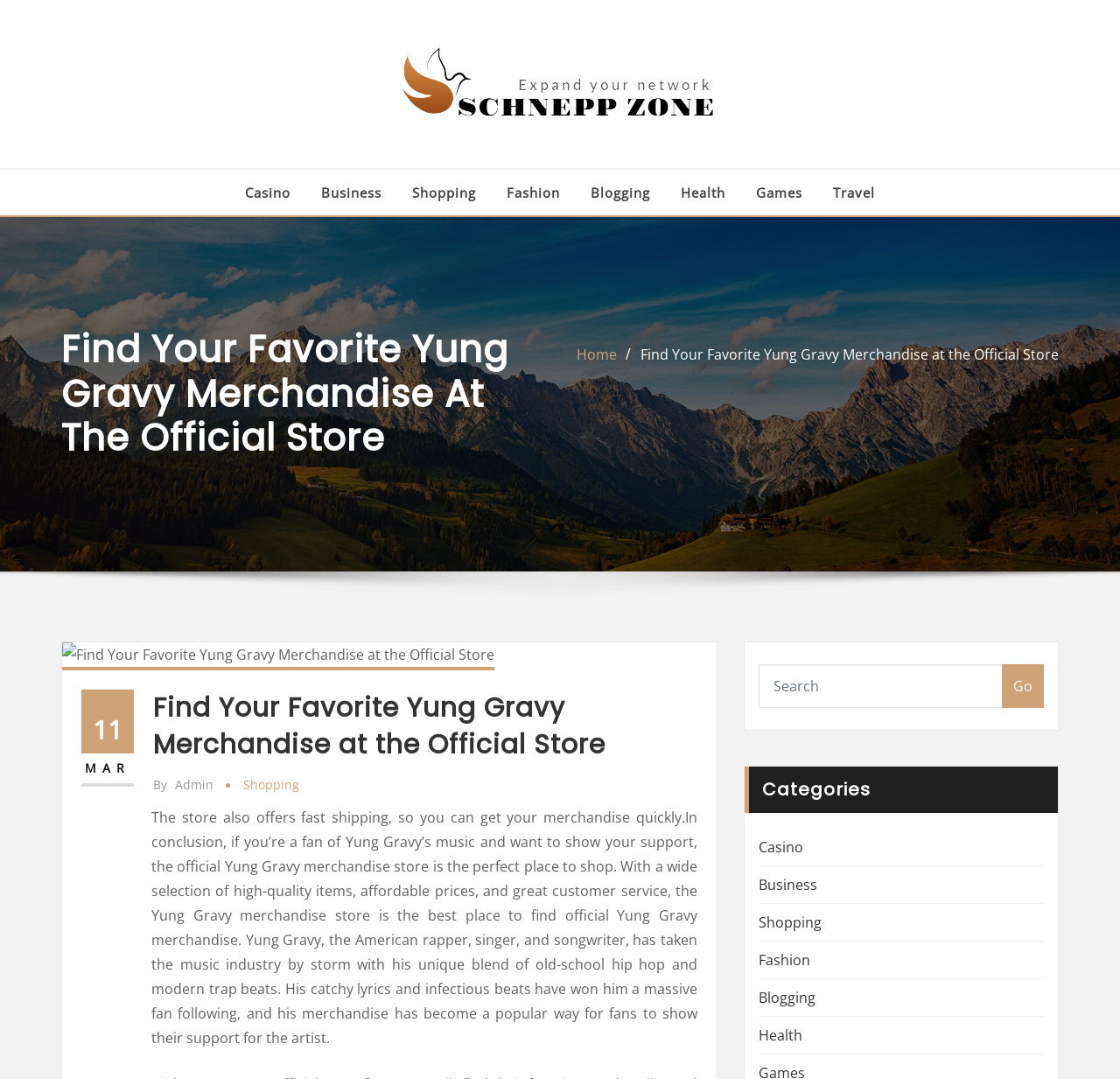Identify the bounding box coordinates of the region I need to click to complete this instruction: "View the latest post on March 11".

[0.073, 0.639, 0.12, 0.729]